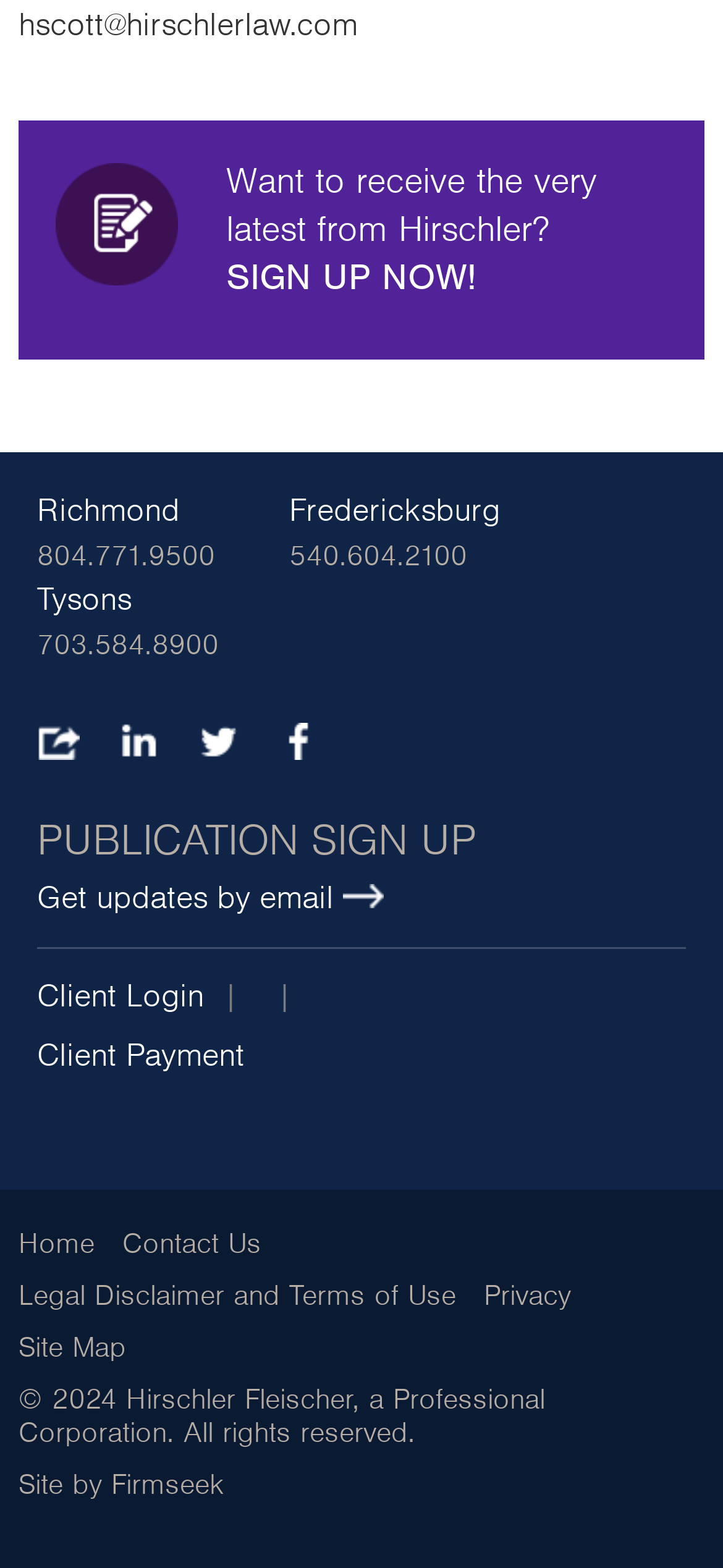Please provide a one-word or short phrase answer to the question:
How many office locations are listed?

3